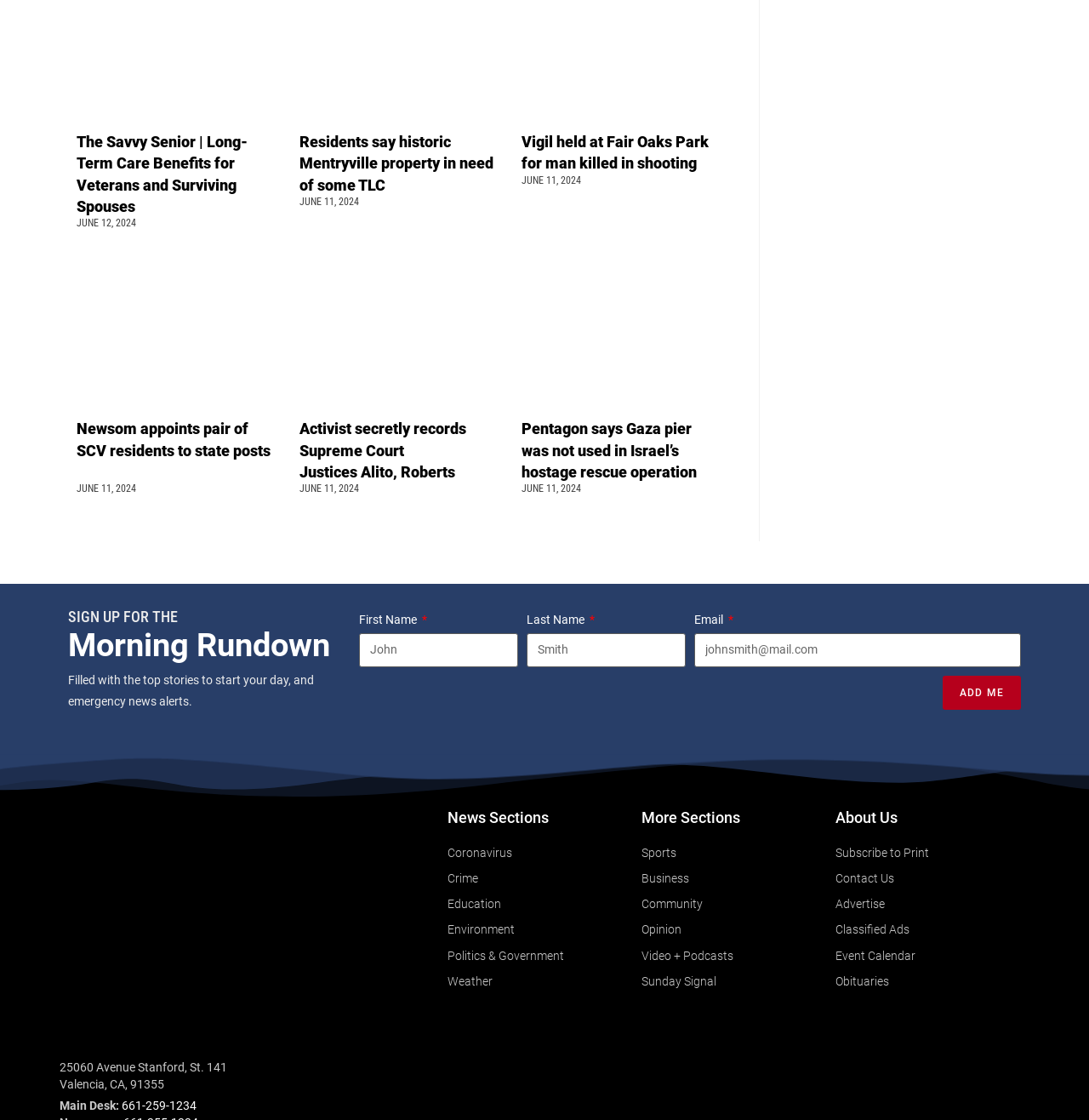Please determine the bounding box coordinates of the element to click on in order to accomplish the following task: "Enter your first name". Ensure the coordinates are four float numbers ranging from 0 to 1, i.e., [left, top, right, bottom].

[0.33, 0.565, 0.476, 0.596]